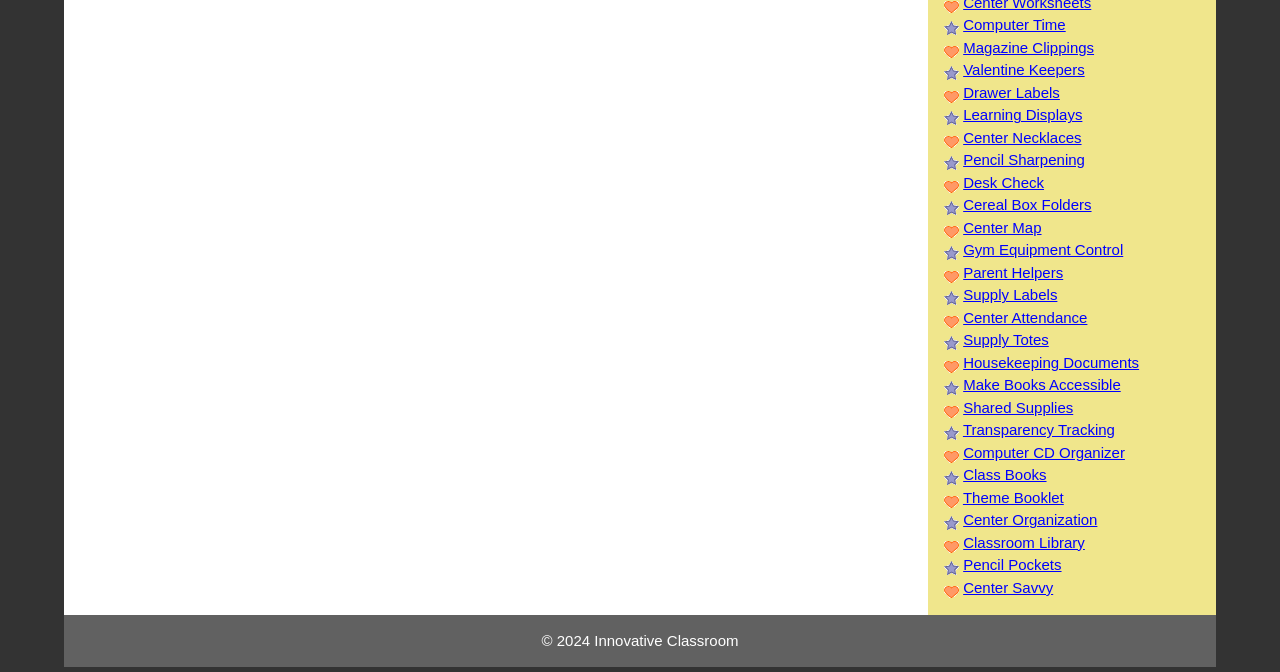Bounding box coordinates are specified in the format (top-left x, top-left y, bottom-right x, bottom-right y). All values are floating point numbers bounded between 0 and 1. Please provide the bounding box coordinate of the region this sentence describes: Gym Equipment Control

[0.752, 0.359, 0.878, 0.385]